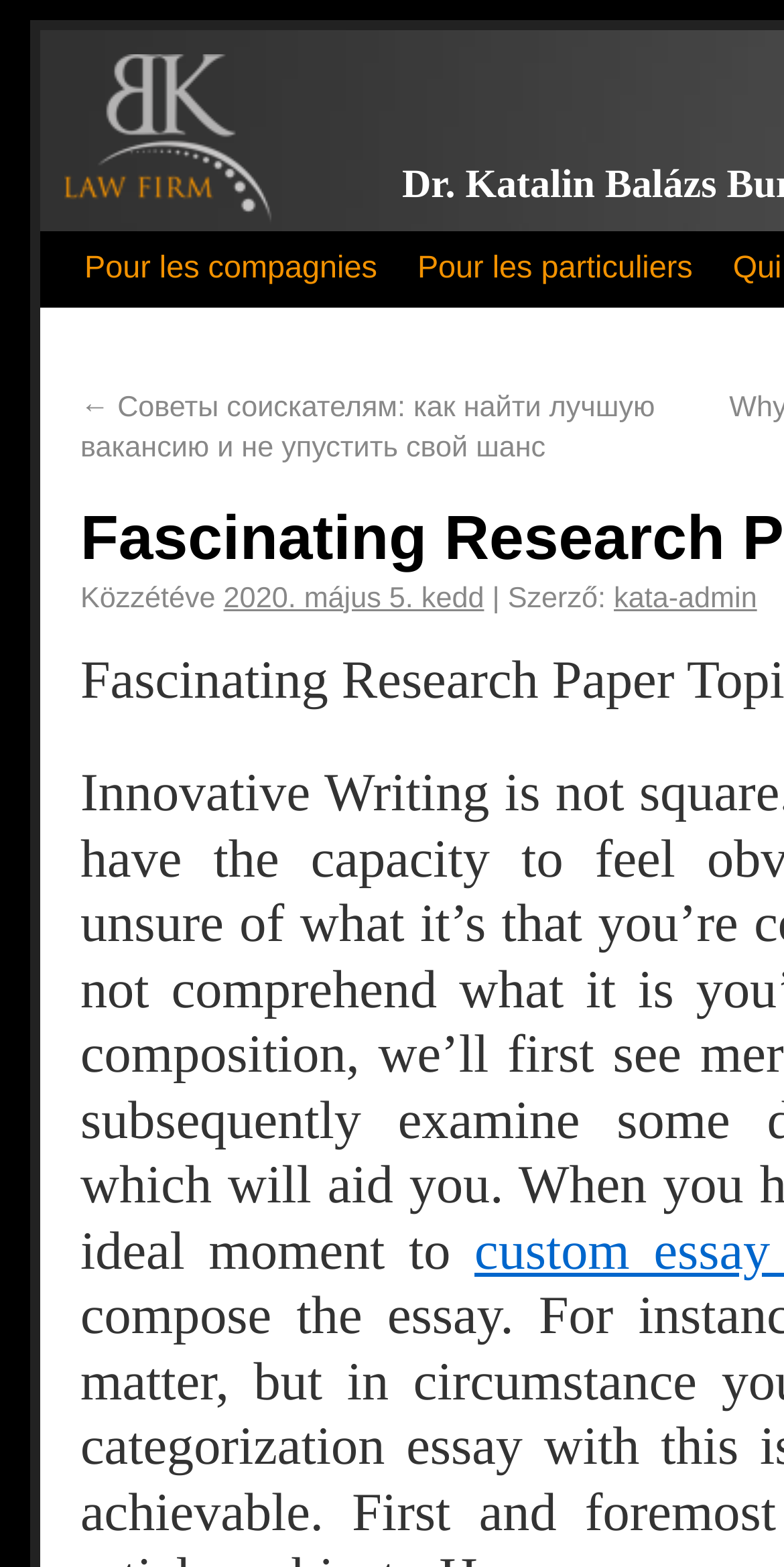Detail the various sections and features of the webpage.

The webpage appears to be a blog or article page, with a focus on research paper topics. At the top, there is a title "Fascinating Research Paper Topics" followed by a subtitle "Dr. Katalin Balázs Bureau d'avocat en Hongrie". Below the title, there are three links: "Dr. Katalin Balázs Bureau d'avocat", "Pour les compagnies", and "Pour les particuliers", which are positioned horizontally across the page.

Underneath these links, there is a section that appears to be a blog post or article. The post has a link to a related article titled "← Советы соискателям: как найти лучшую вакансию и не упустить свой шанс", which is positioned on the left side of the page. To the right of this link, there are several lines of text, including "Közzétéve", a date "2020. május 5. kedd", a separator "|", and the author's name "Szerző: kata-admin". These text elements are positioned in a vertical column, with the author's name at the bottom.

Overall, the webpage has a simple layout with a clear hierarchy of elements, making it easy to navigate and read.